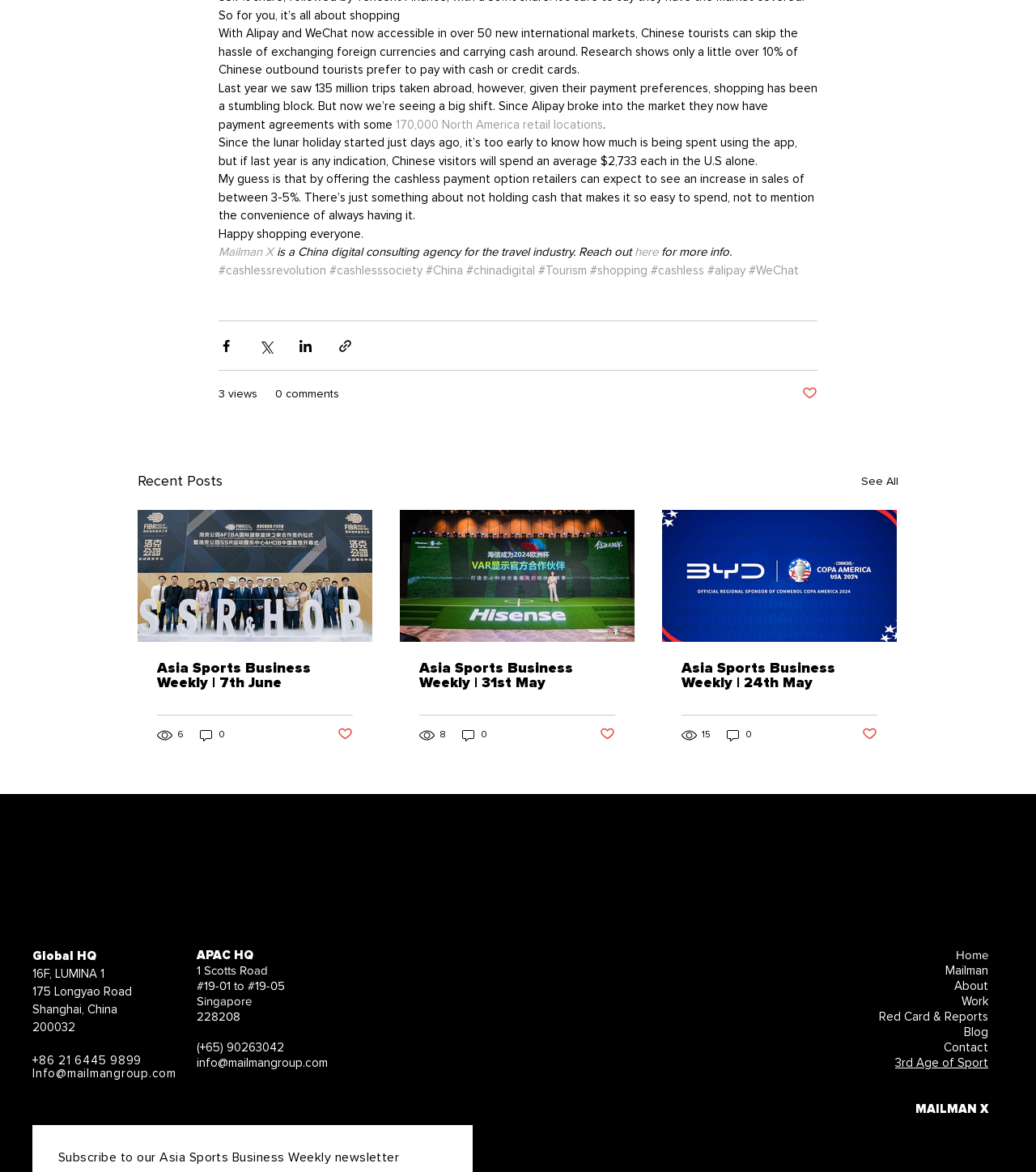Given the element description Red Card & Reports, specify the bounding box coordinates of the corresponding UI element in the format (top-left x, top-left y, bottom-right x, bottom-right y). All values must be between 0 and 1.

[0.848, 0.861, 0.954, 0.874]